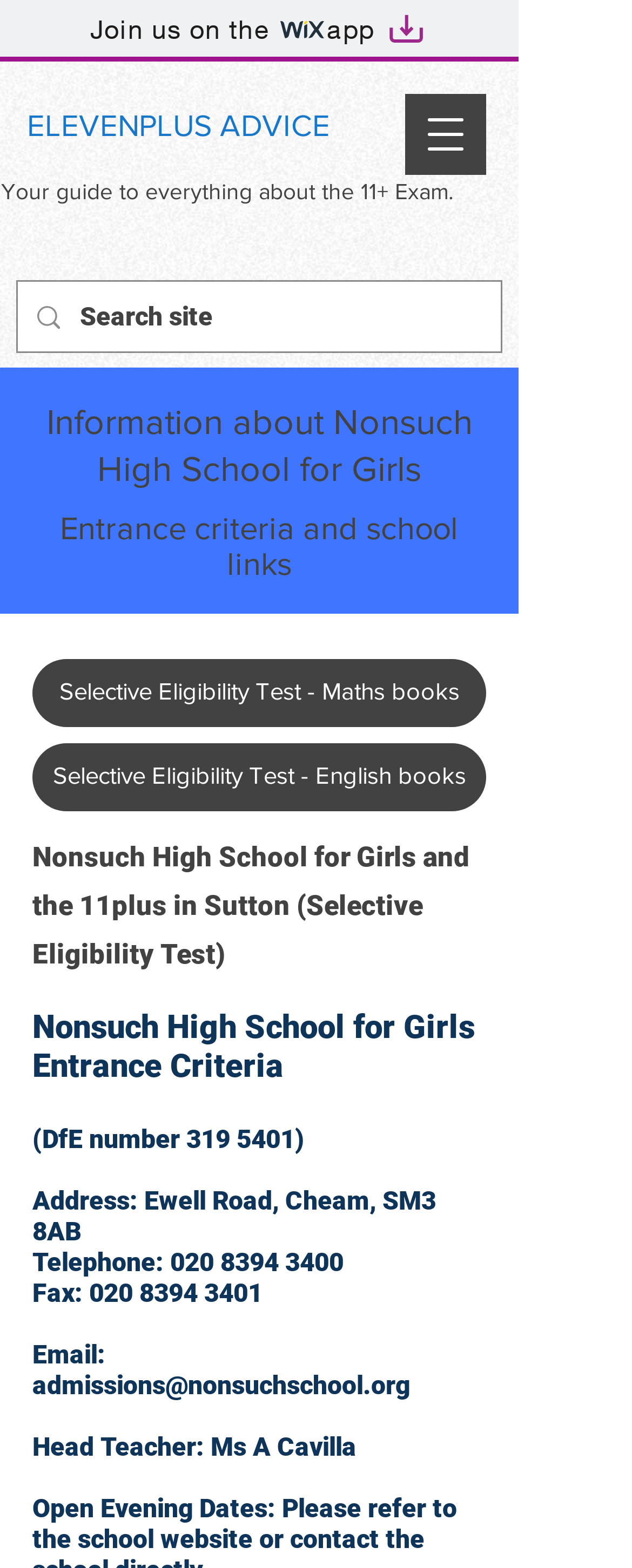Provide your answer in one word or a succinct phrase for the question: 
What is the purpose of the 11+ Exam?

Selective Eligibility Test